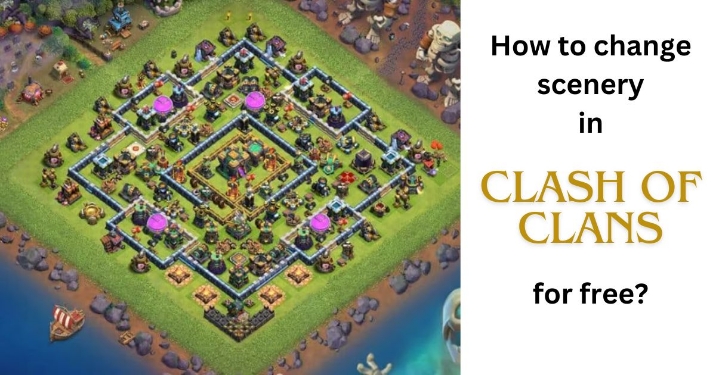Analyze the image and answer the question with as much detail as possible: 
What surrounds the central structures in the base?

According to the caption, the central structures in the base are surrounded by lush green fields and a waterfront, which enhances the picturesque environment of the game.